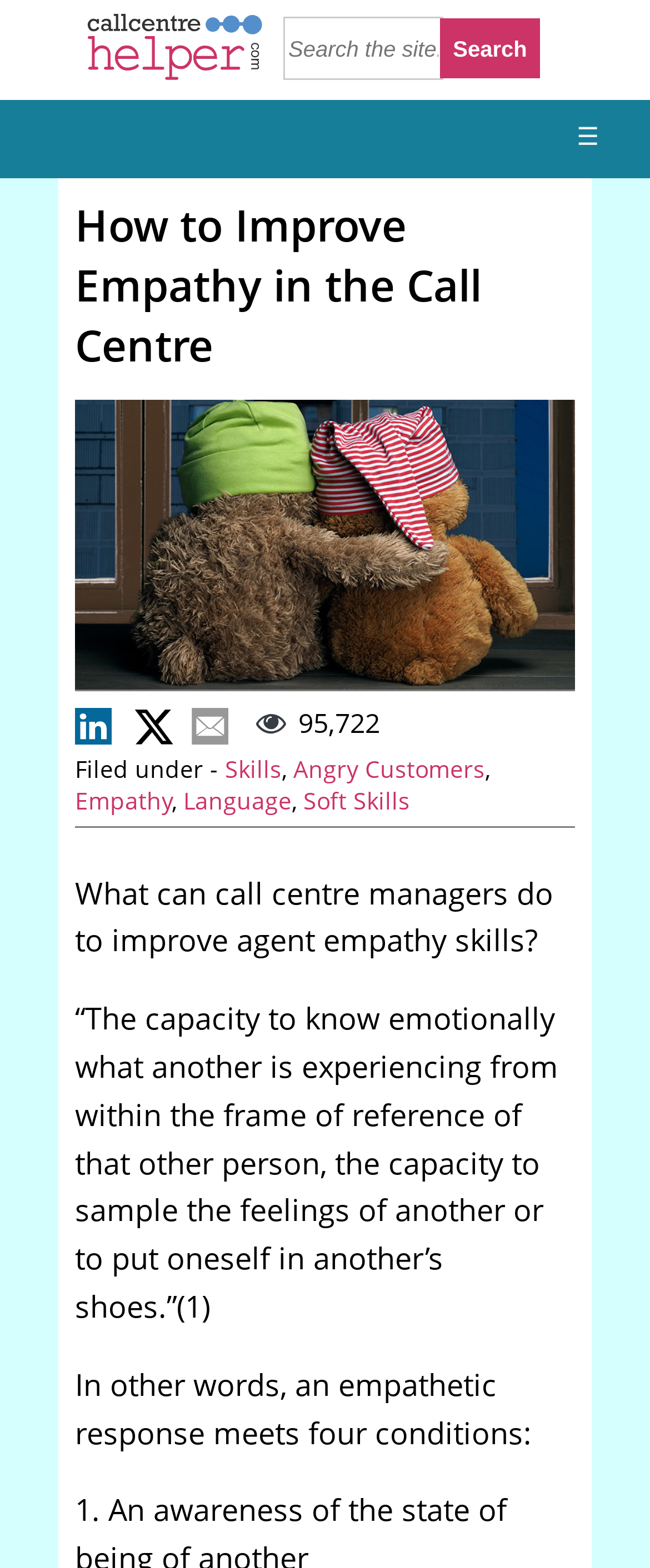Identify the bounding box coordinates of the clickable region to carry out the given instruction: "Click the link to Angry Customers".

[0.451, 0.48, 0.746, 0.5]